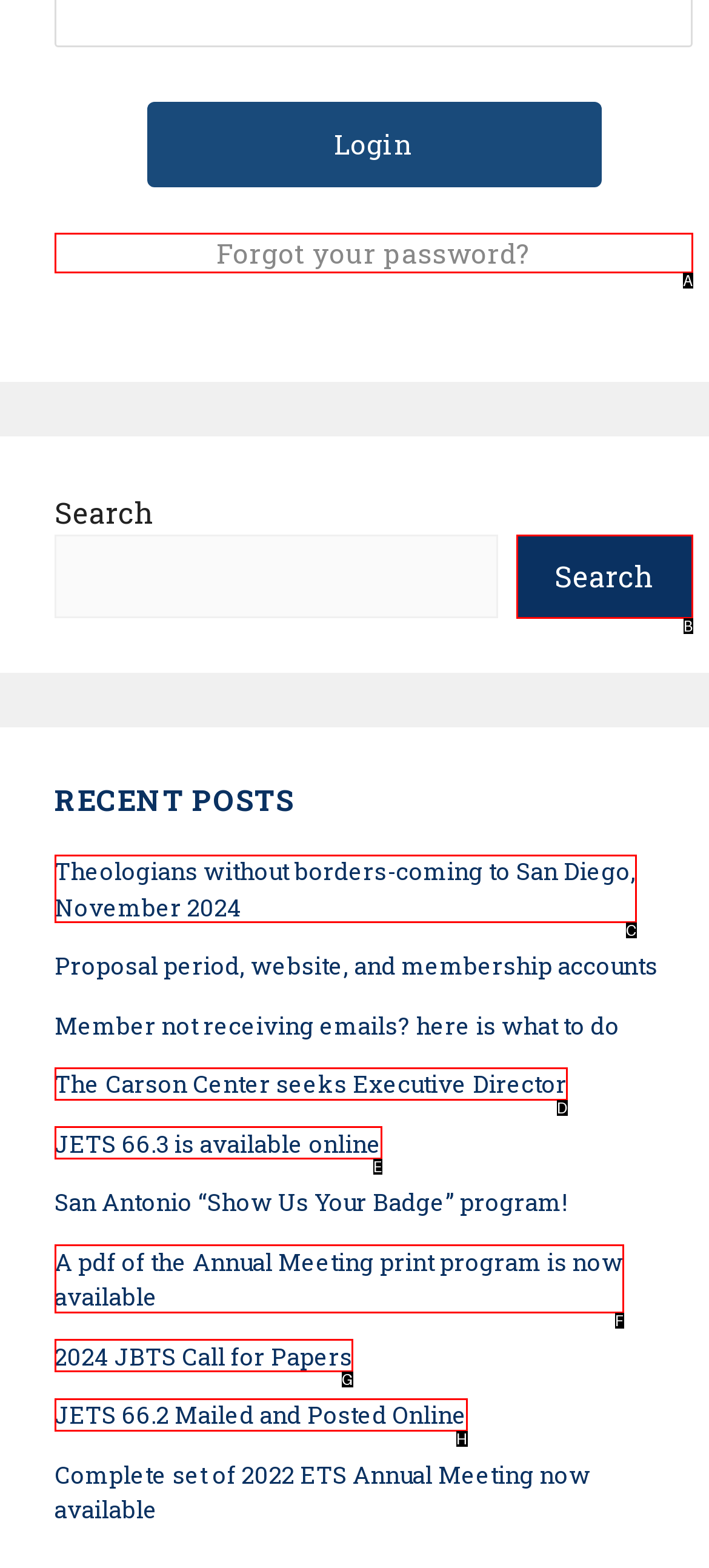From the provided options, which letter corresponds to the element described as: JETS 66.3 is available online
Answer with the letter only.

E